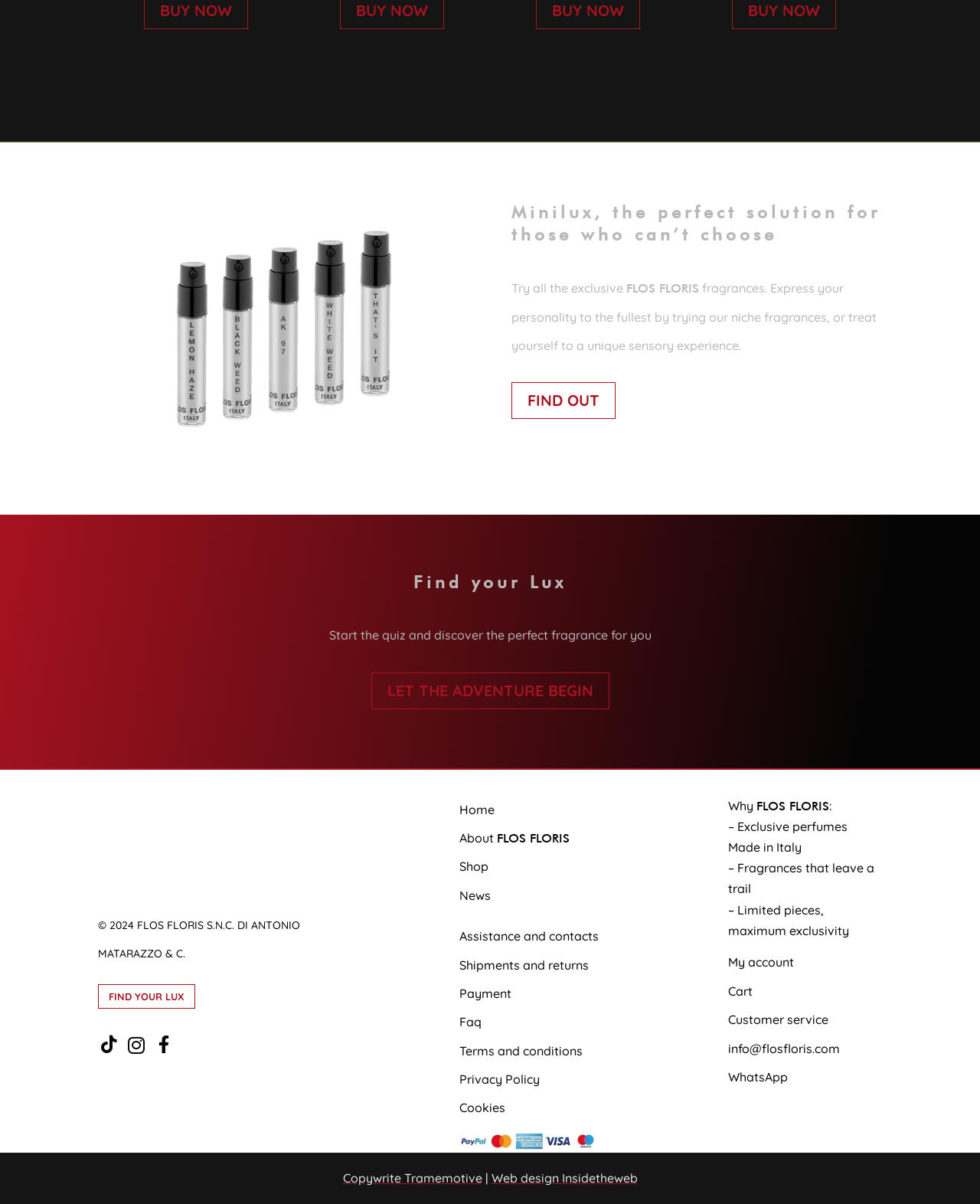Locate the bounding box coordinates of the clickable area needed to fulfill the instruction: "Go to the home page".

[0.468, 0.666, 0.504, 0.678]